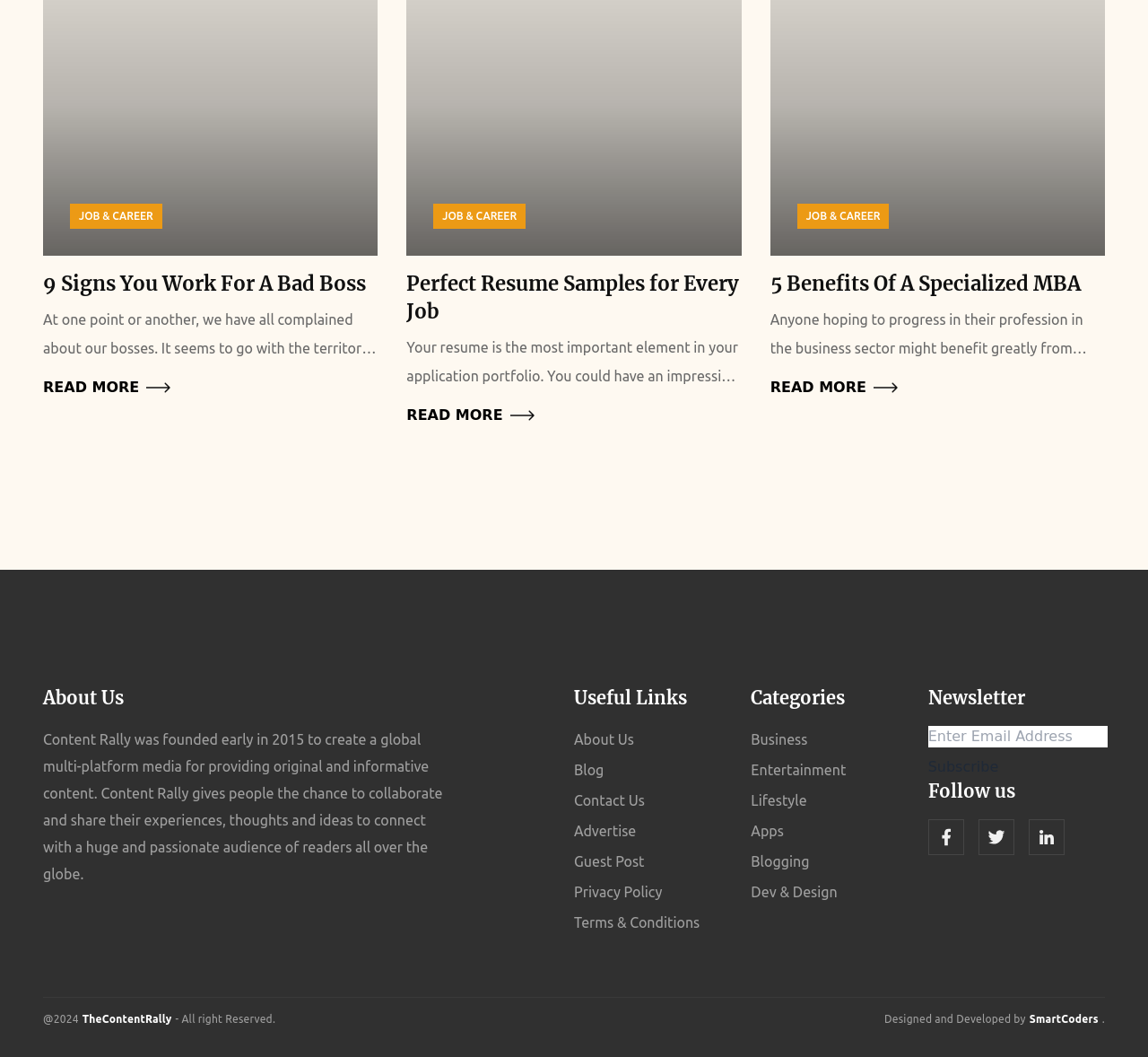How many social media links are there?
Based on the image, give a concise answer in the form of a single word or short phrase.

3